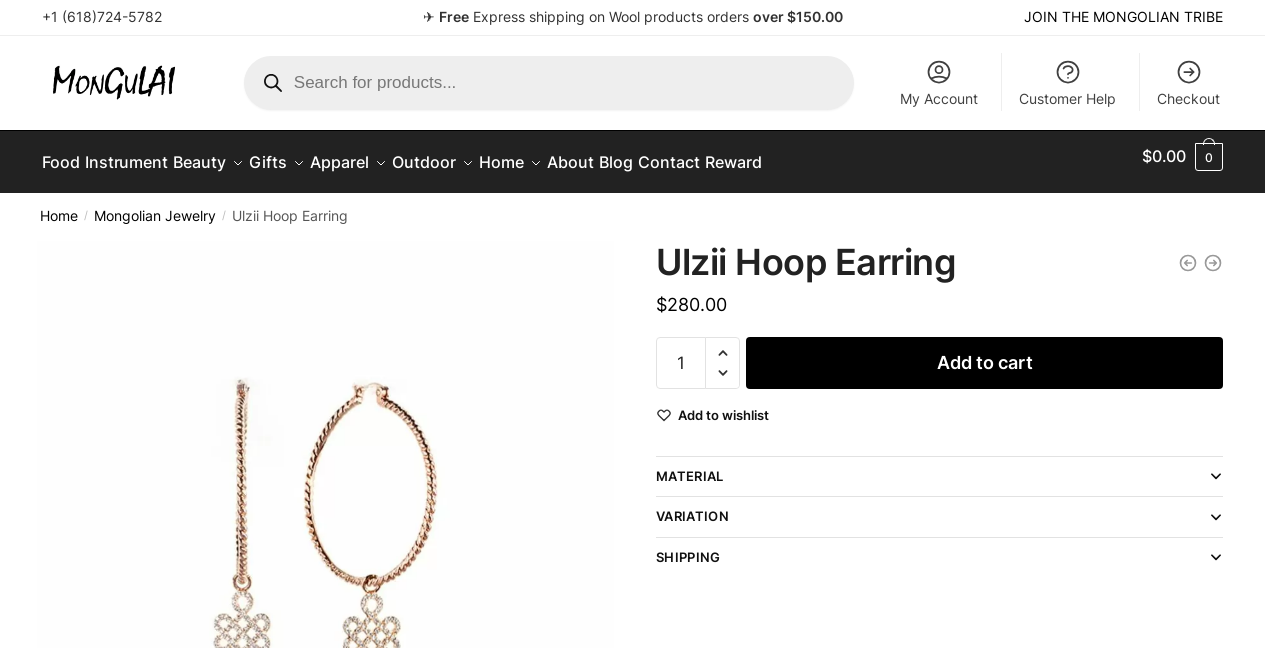Articulate a complete and detailed caption of the webpage elements.

This webpage appears to be an e-commerce product page for a Mongolian-themed jewelry item, specifically the "Ulzii Hoop Earring". At the top of the page, there is a phone number and a few links, including "JOIN THE MONGOLIAN TRIBE" and "Mongulai", which may be a brand or company name. There is also a search bar and a navigation menu with links to various categories such as "Food", "Instrument", "Beauty", and more.

Below the navigation menu, there is a breadcrumb trail showing the product's category hierarchy, starting from "Home" and ending at "Ulzii Hoop Earring". The product's name and price, "$280.00", are displayed prominently. There is also a quantity selector and an "Add to cart" button.

To the right of the product information, there are several links to related products, including "Agate Brooch/Pendant" and "Ornament brooch / pendant", each with an accompanying image. Further down the page, there are three sections labeled "MATERIAL", "VARIATION", and "SHIPPING", which can be expanded to reveal more information.

At the very top of the page, there is a secondary navigation menu with links to "My Account", "Customer Help", and "Checkout". The page also has a meta description that mentions "GIVING A GLIMPSE OF HAPPINESS AND WEALTH, CALLING FOR THE DESTRUCTION OF THE BLACK-AND-WHITE TONGUES AND LONGEVITY, THE MONGOLS", which may be a slogan or tagline for the brand or product.